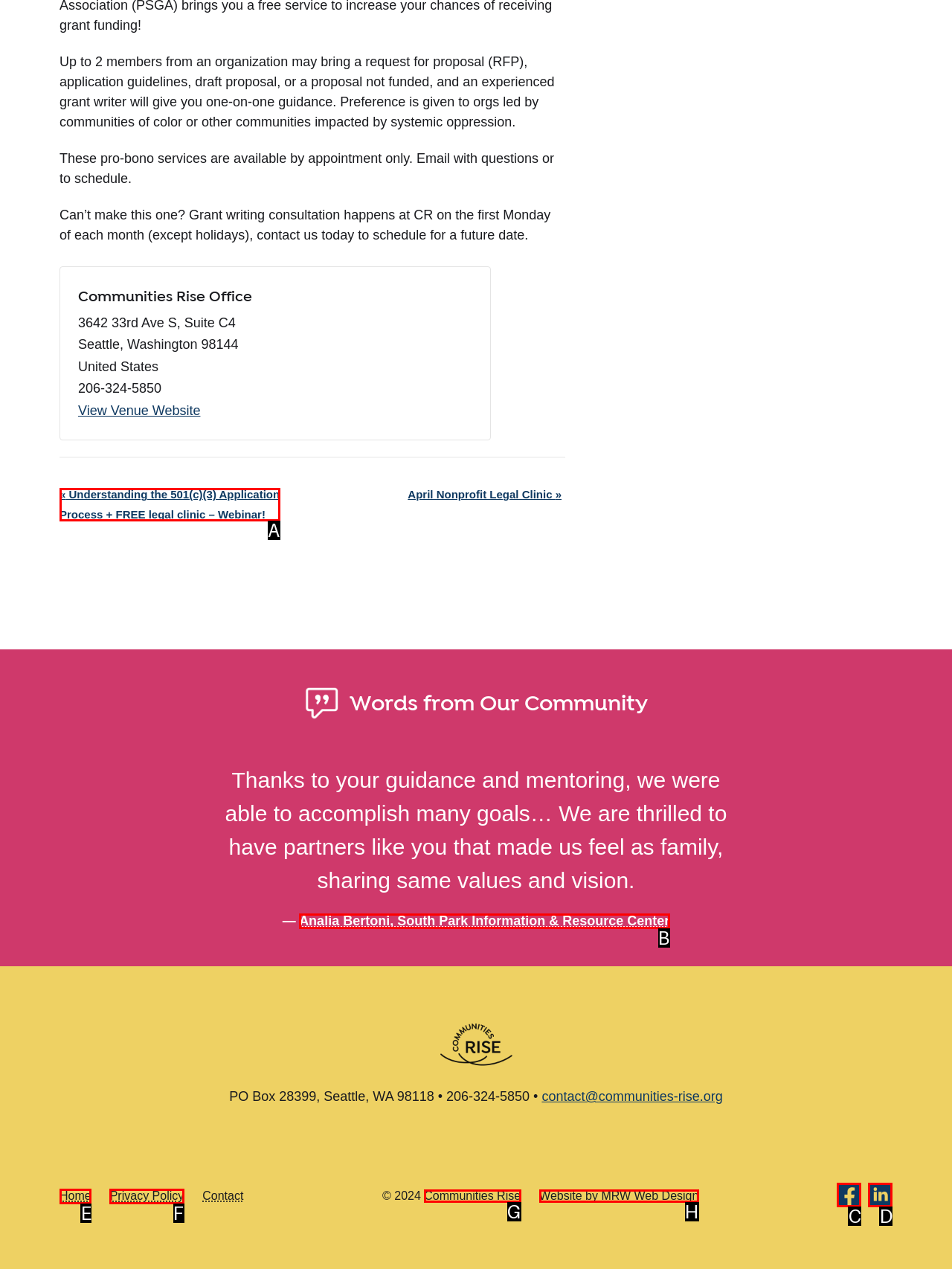Pick the option that corresponds to: April 18, 2024
Provide the letter of the correct choice.

None